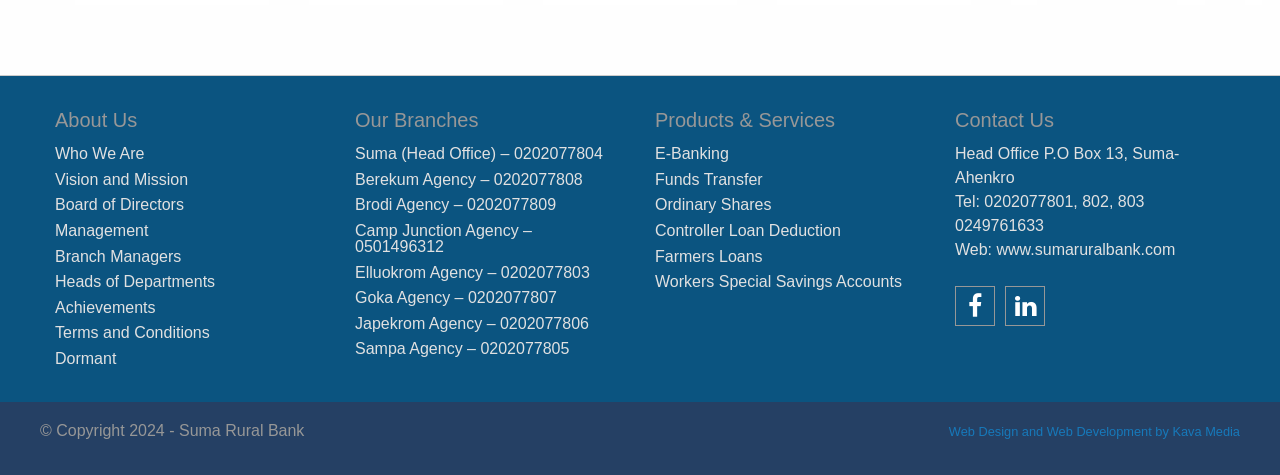Extract the bounding box for the UI element that matches this description: "Suma (Head Office) – 0202077804".

[0.277, 0.298, 0.488, 0.352]